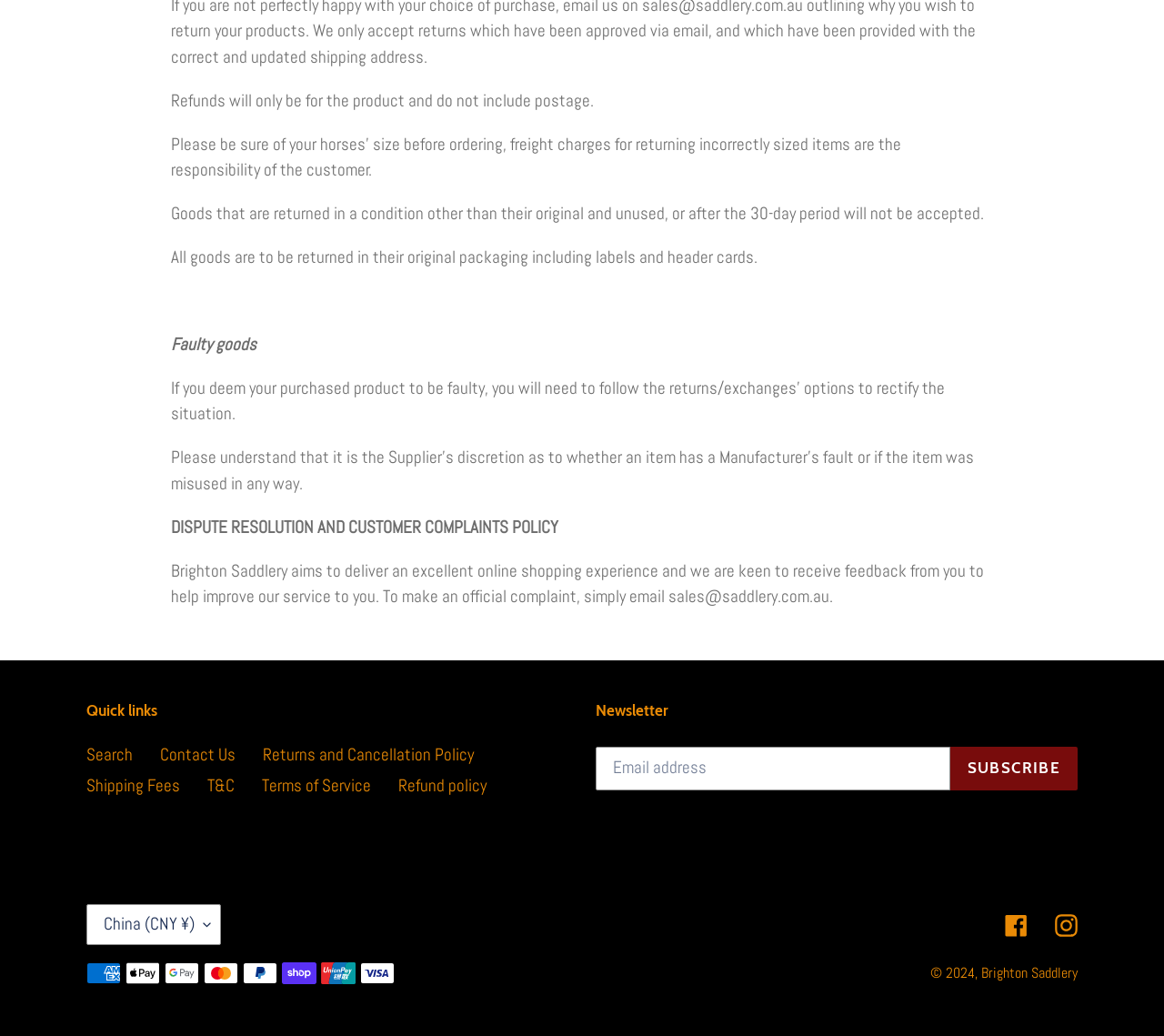Please find the bounding box coordinates of the section that needs to be clicked to achieve this instruction: "View refund policy".

[0.342, 0.747, 0.418, 0.769]